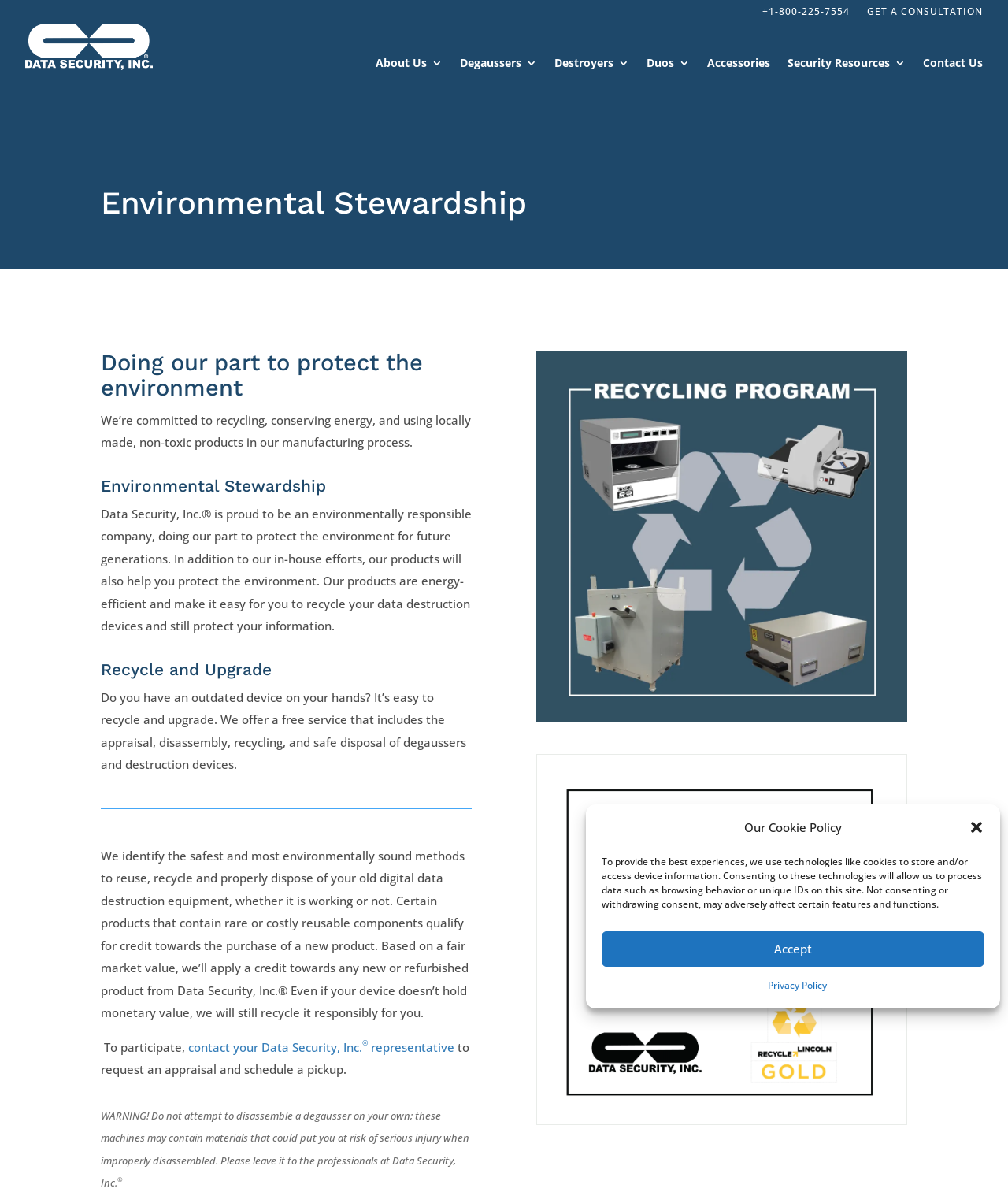Provide the bounding box coordinates of the HTML element this sentence describes: "+1-800-225-7554". The bounding box coordinates consist of four float numbers between 0 and 1, i.e., [left, top, right, bottom].

[0.756, 0.005, 0.843, 0.02]